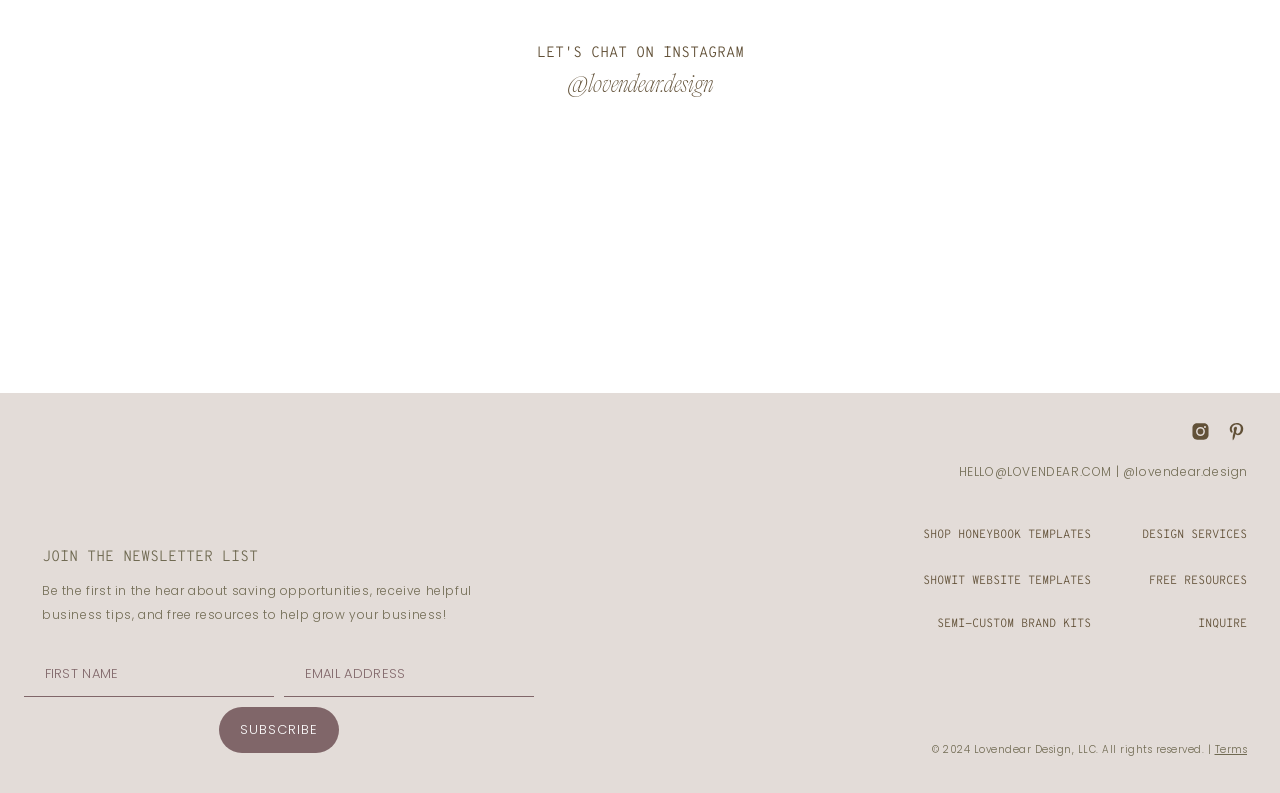Give a short answer to this question using one word or a phrase:
What type of templates are available in the shop?

Honeybook and Showit